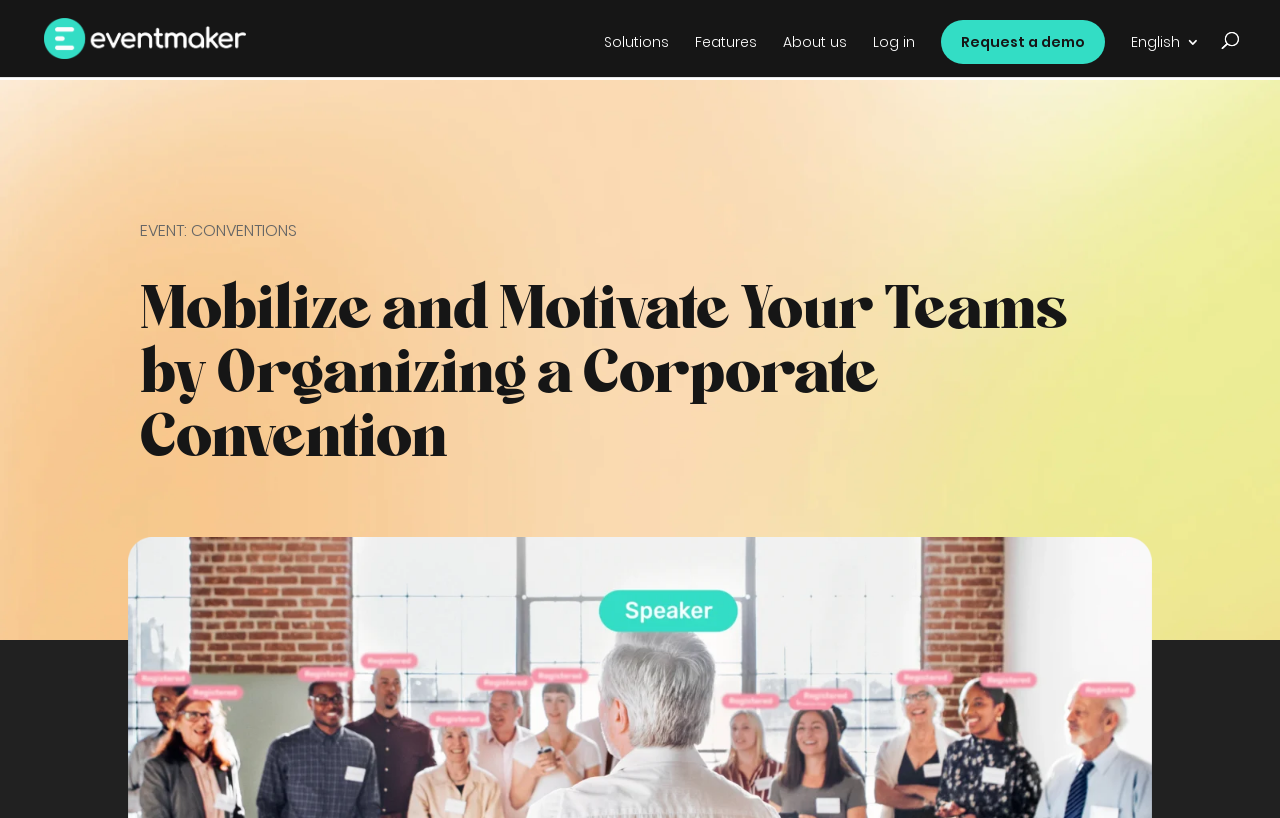Identify the bounding box for the given UI element using the description provided. Coordinates should be in the format (top-left x, top-left y, bottom-right x, bottom-right y) and must be between 0 and 1. Here is the description: English

[0.884, 0.043, 0.938, 0.078]